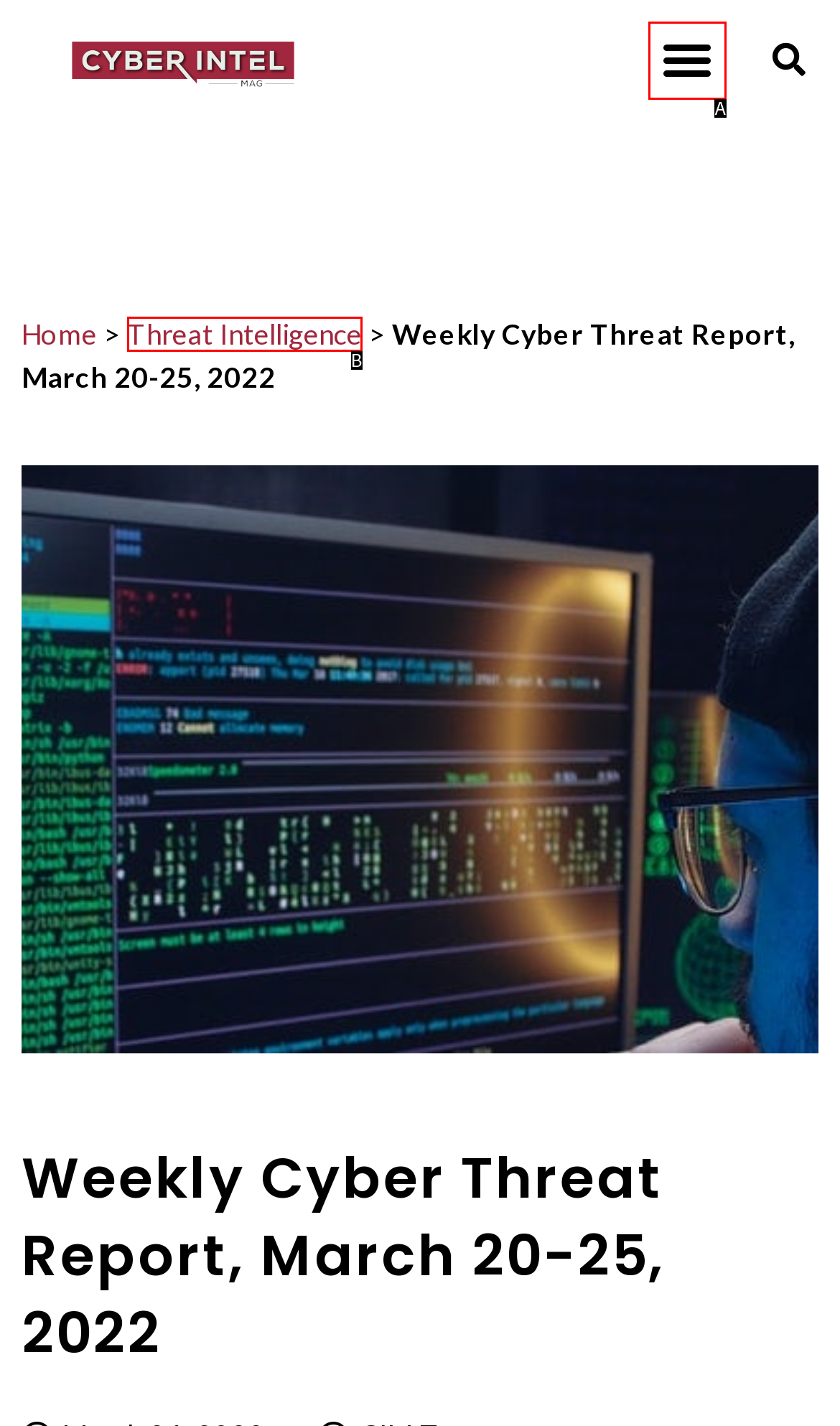Identify the UI element that best fits the description: Threat Intelligence
Respond with the letter representing the correct option.

B